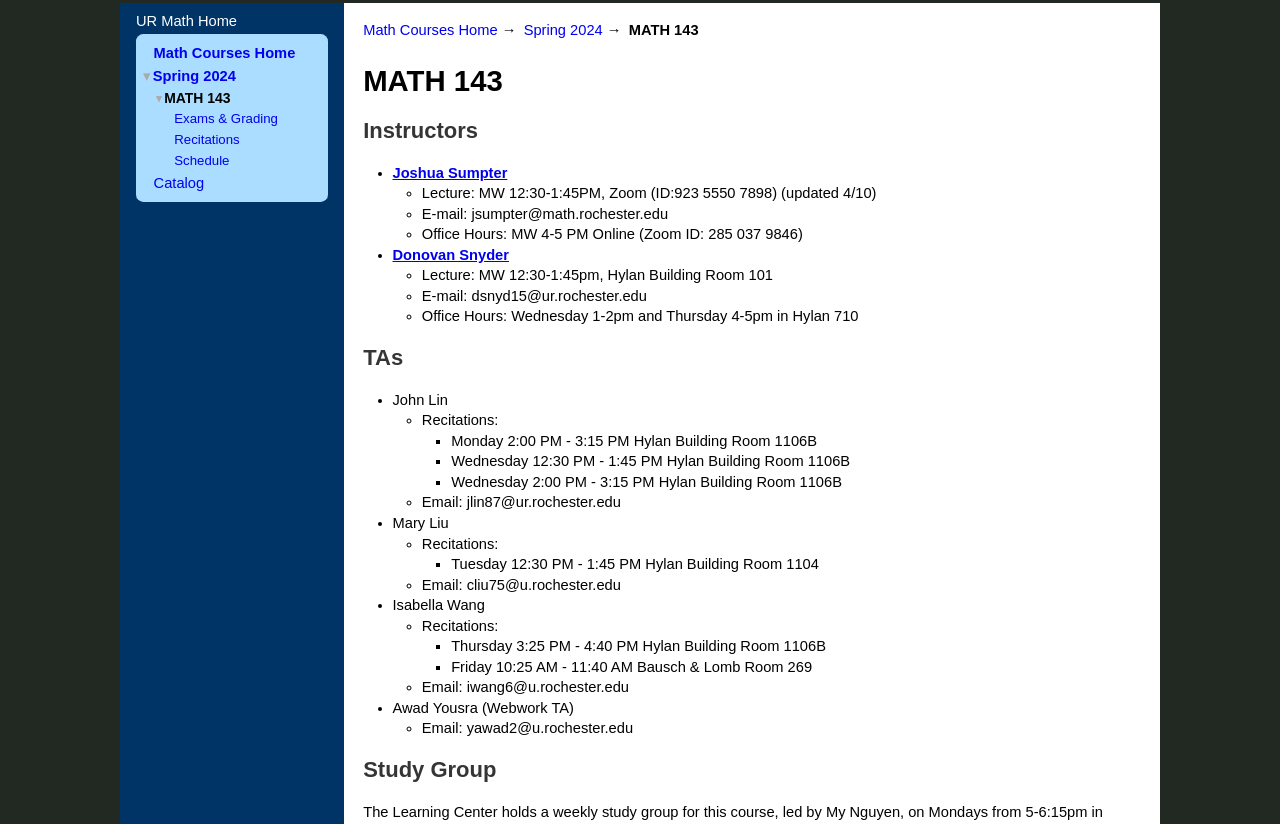Based on the element description "Recitations", predict the bounding box coordinates of the UI element.

[0.136, 0.156, 0.187, 0.174]